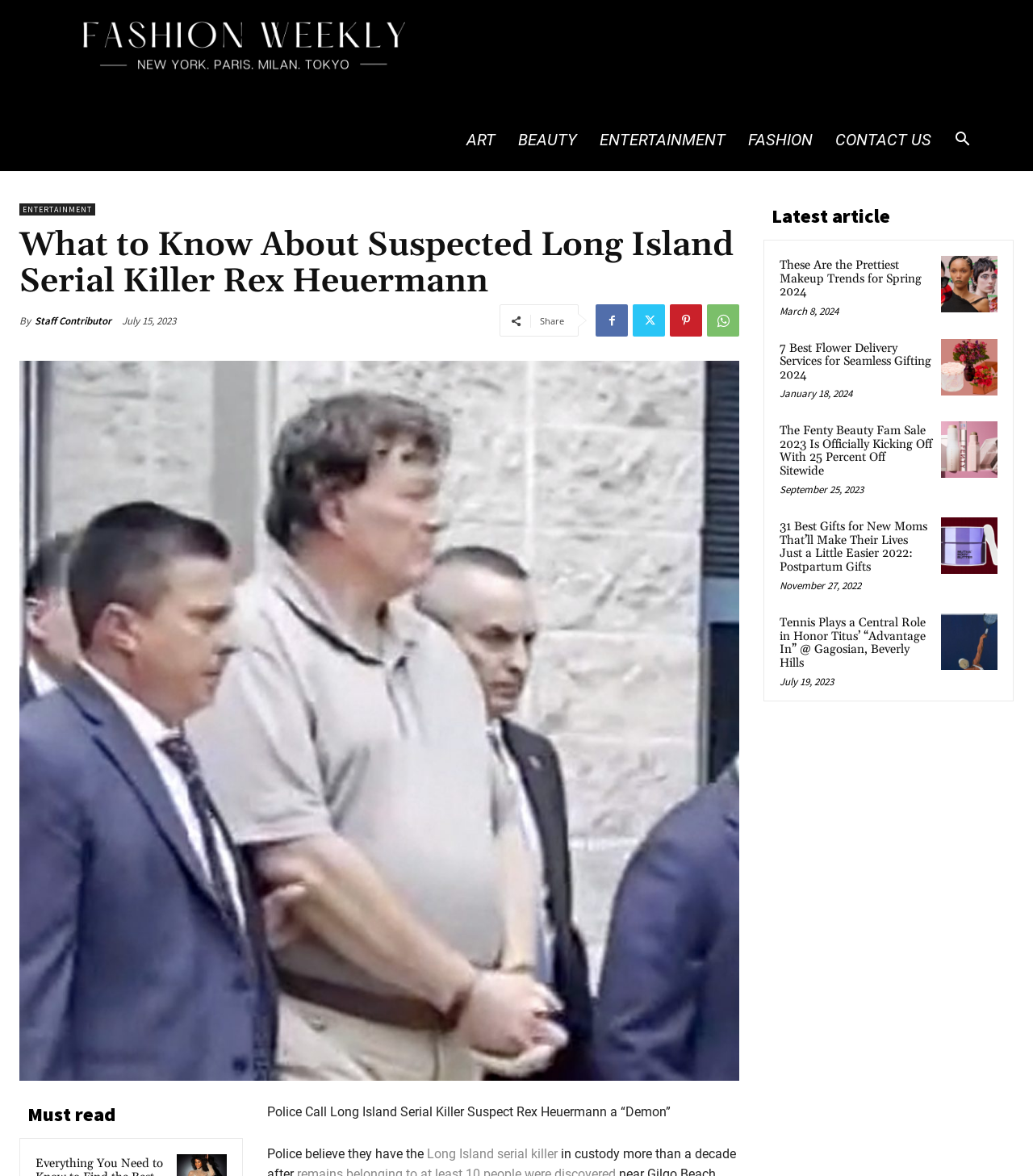Determine the bounding box coordinates of the clickable element to achieve the following action: 'Share the article'. Provide the coordinates as four float values between 0 and 1, formatted as [left, top, right, bottom].

[0.523, 0.268, 0.546, 0.278]